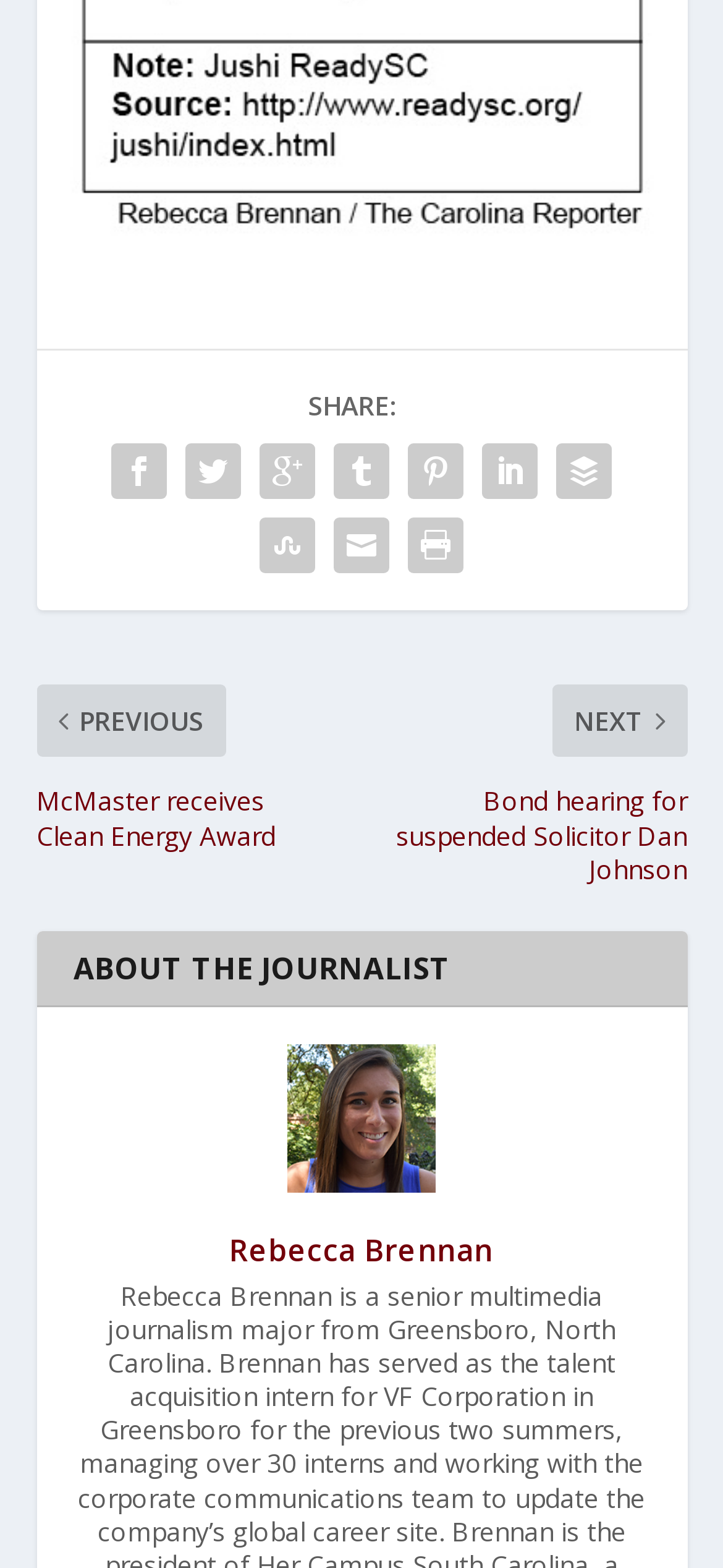Please give a succinct answer using a single word or phrase:
What is the name of the person in the image?

Rebecca Brennan